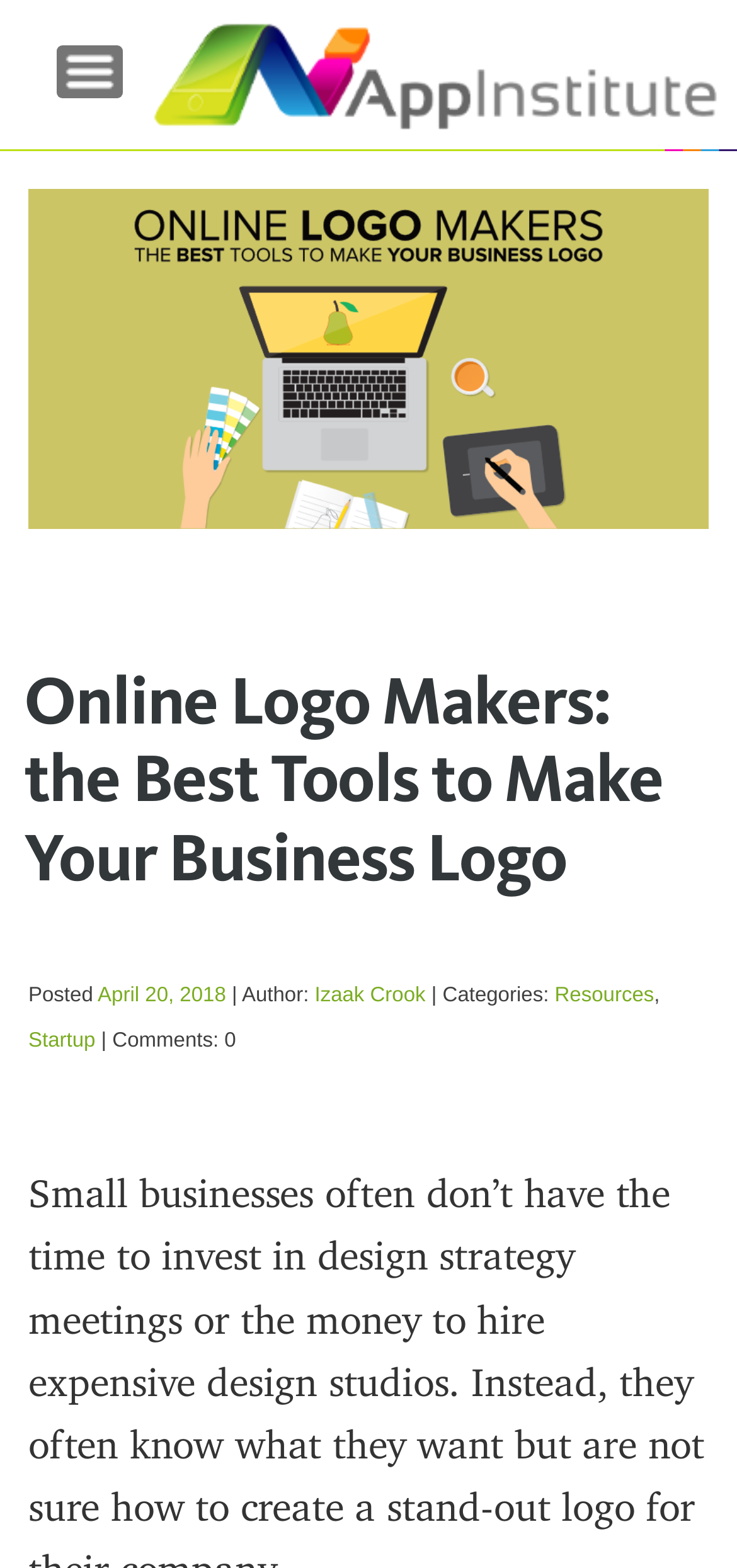Please give a succinct answer to the question in one word or phrase:
What categories is the article classified under?

Resources, Startup